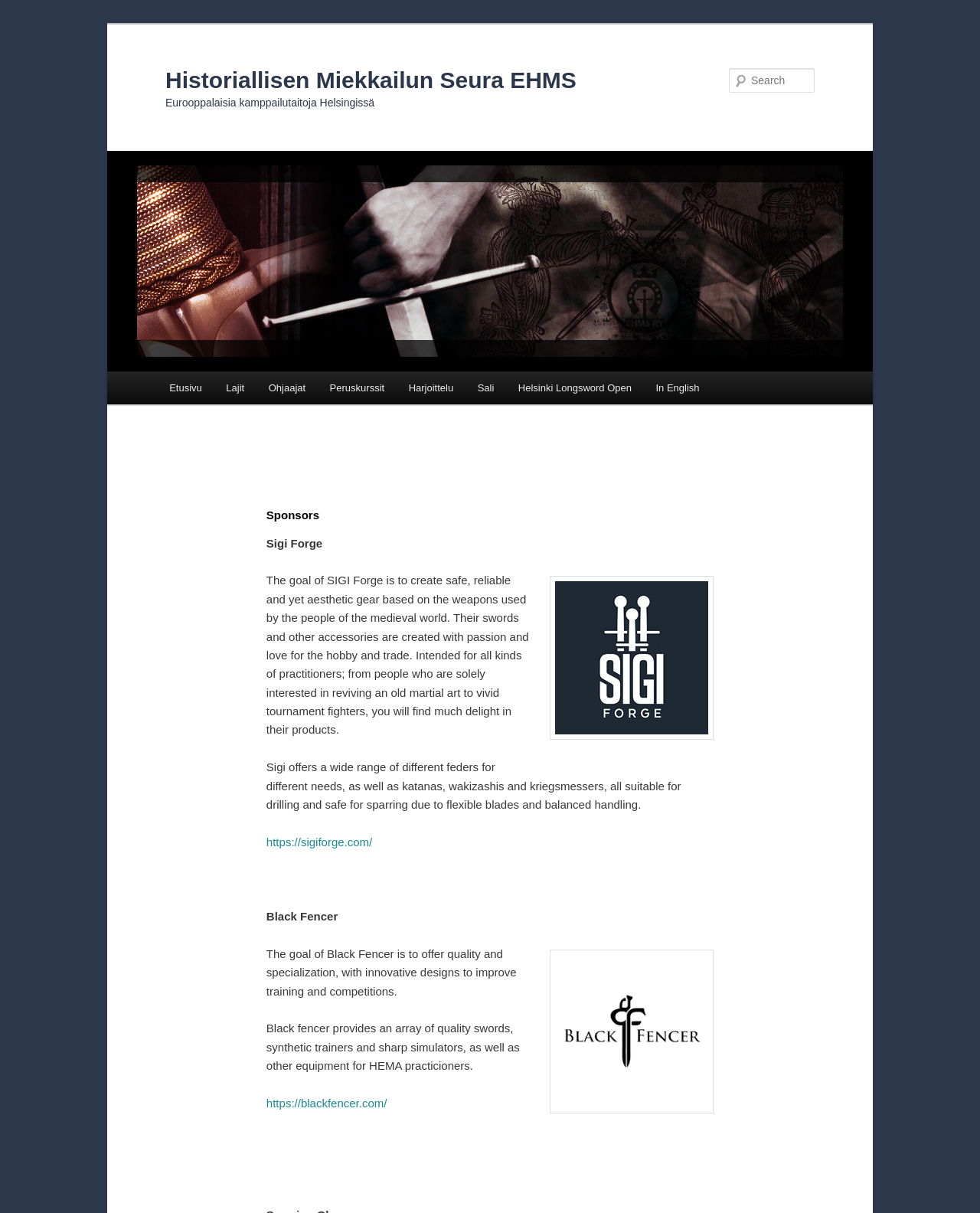Highlight the bounding box coordinates of the element you need to click to perform the following instruction: "Go to Etusivu."

[0.16, 0.306, 0.218, 0.333]